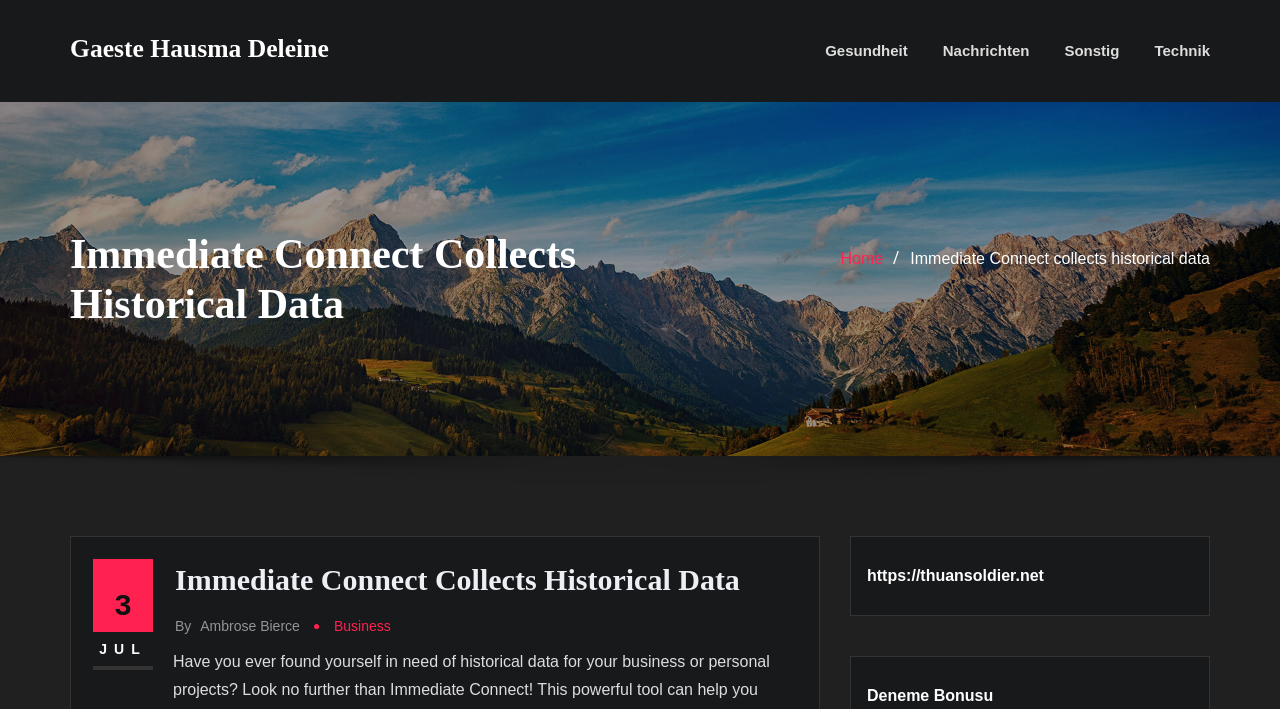What categories are available on the webpage?
From the image, respond with a single word or phrase.

Gesundheit, Nachrichten, Sonstig, Technik